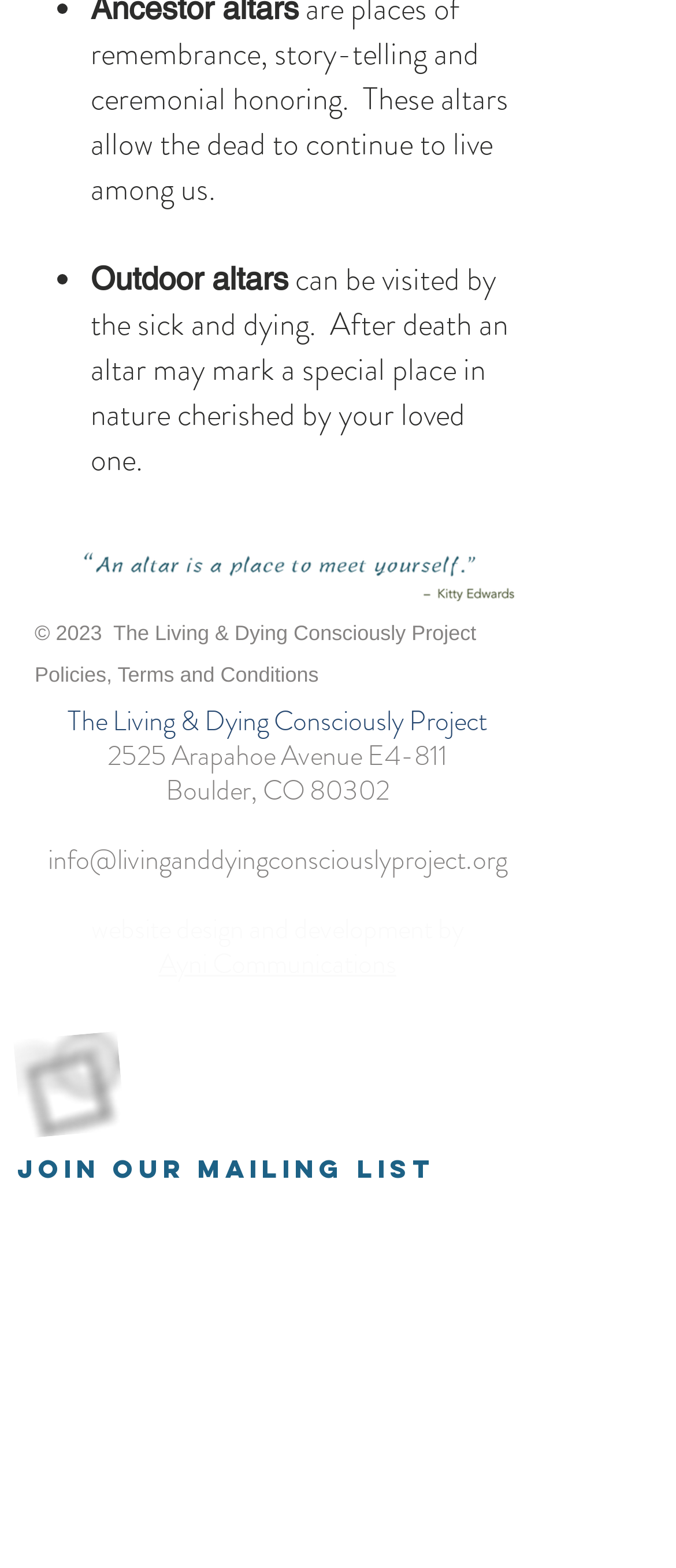What is the email address of the project?
From the image, provide a succinct answer in one word or a short phrase.

info@livinganddyingconsciously.org